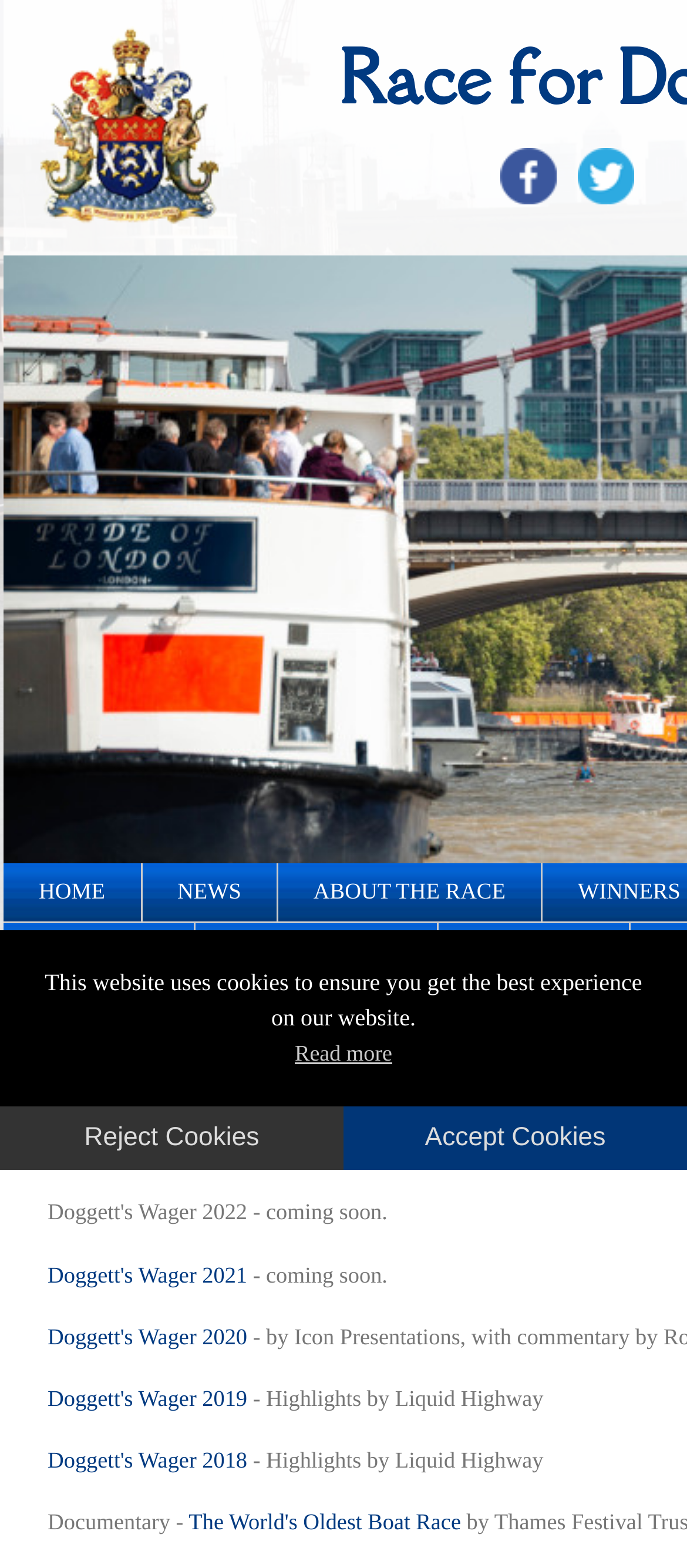Identify the coordinates of the bounding box for the element described below: "Doggett's Wager 2019". Return the coordinates as four float numbers between 0 and 1: [left, top, right, bottom].

[0.069, 0.884, 0.36, 0.9]